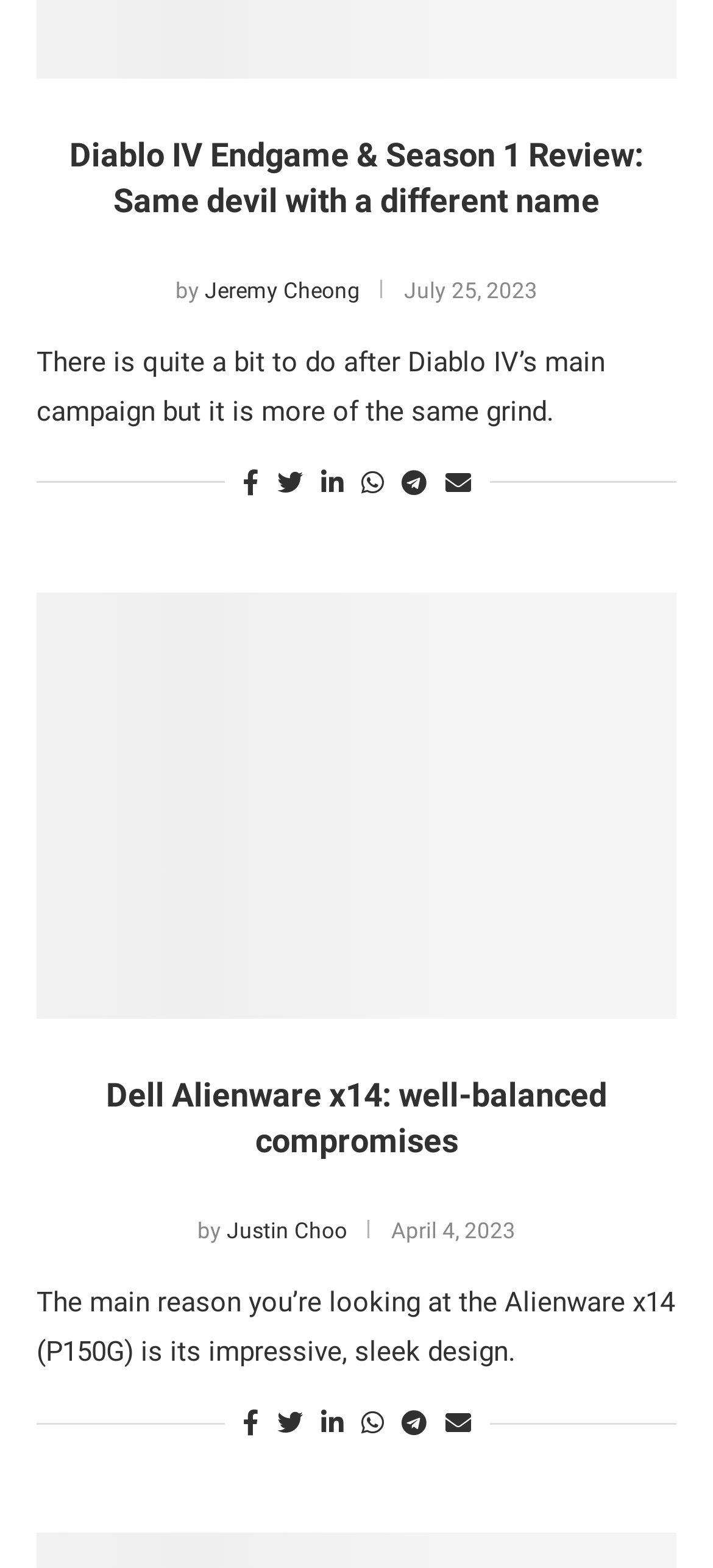Please find the bounding box coordinates of the element that needs to be clicked to perform the following instruction: "visit the world news page". The bounding box coordinates should be four float numbers between 0 and 1, represented as [left, top, right, bottom].

None